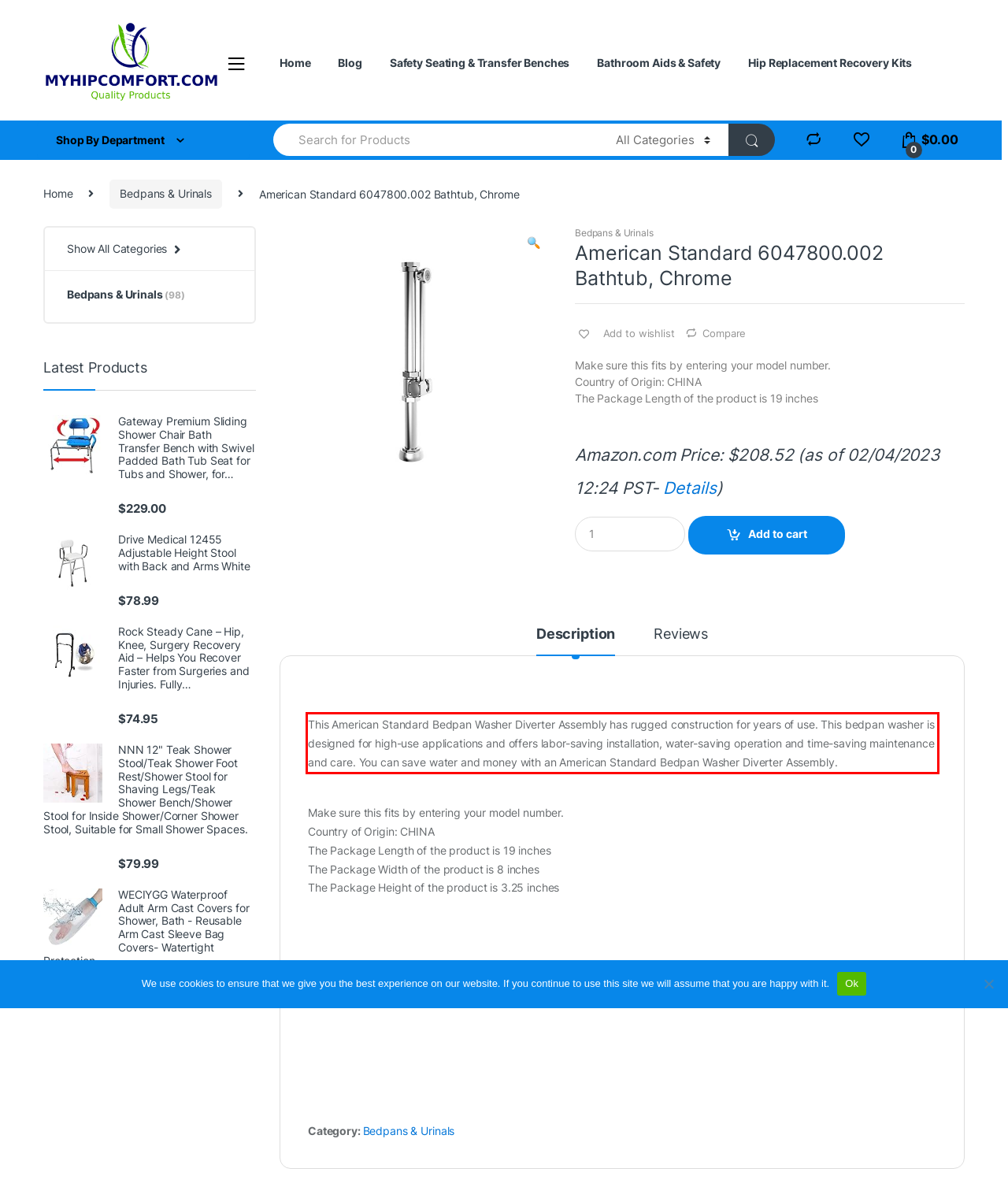Given a webpage screenshot, identify the text inside the red bounding box using OCR and extract it.

This American Standard Bedpan Washer Diverter Assembly has rugged construction for years of use. This bedpan washer is designed for high-use applications and offers labor-saving installation, water-saving operation and time-saving maintenance and care. You can save water and money with an American Standard Bedpan Washer Diverter Assembly.